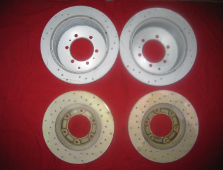What is the purpose of the drilled holes on the upper rotors?
Answer briefly with a single word or phrase based on the image.

heat dissipation